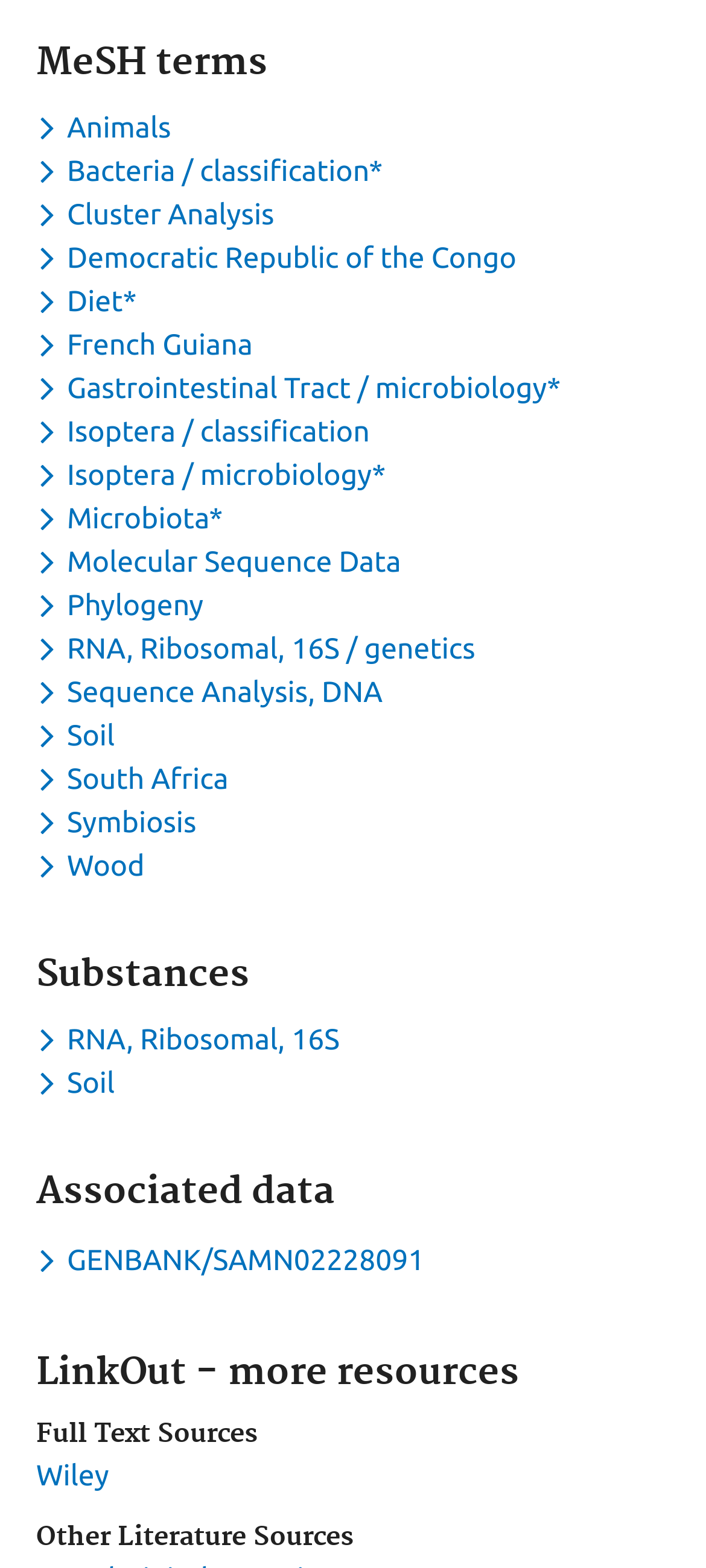How many associated data items are listed?
We need a detailed and meticulous answer to the question.

The number of associated data items can be found by counting the number of button elements under the 'Associated data' heading, which is 1.